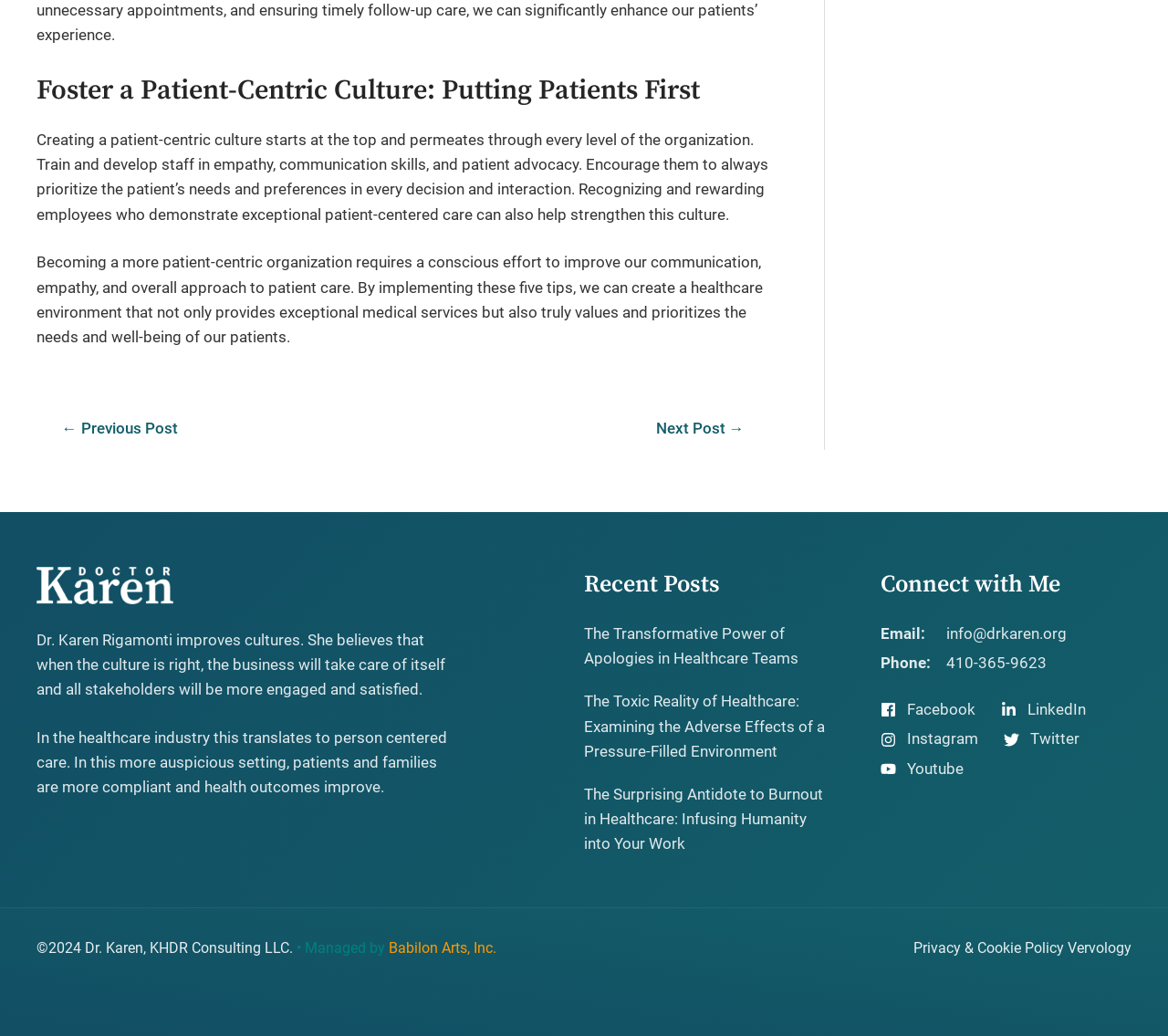Locate the bounding box coordinates of the clickable area to execute the instruction: "Click the 'info@drkaren.org' email link". Provide the coordinates as four float numbers between 0 and 1, represented as [left, top, right, bottom].

[0.81, 0.603, 0.913, 0.62]